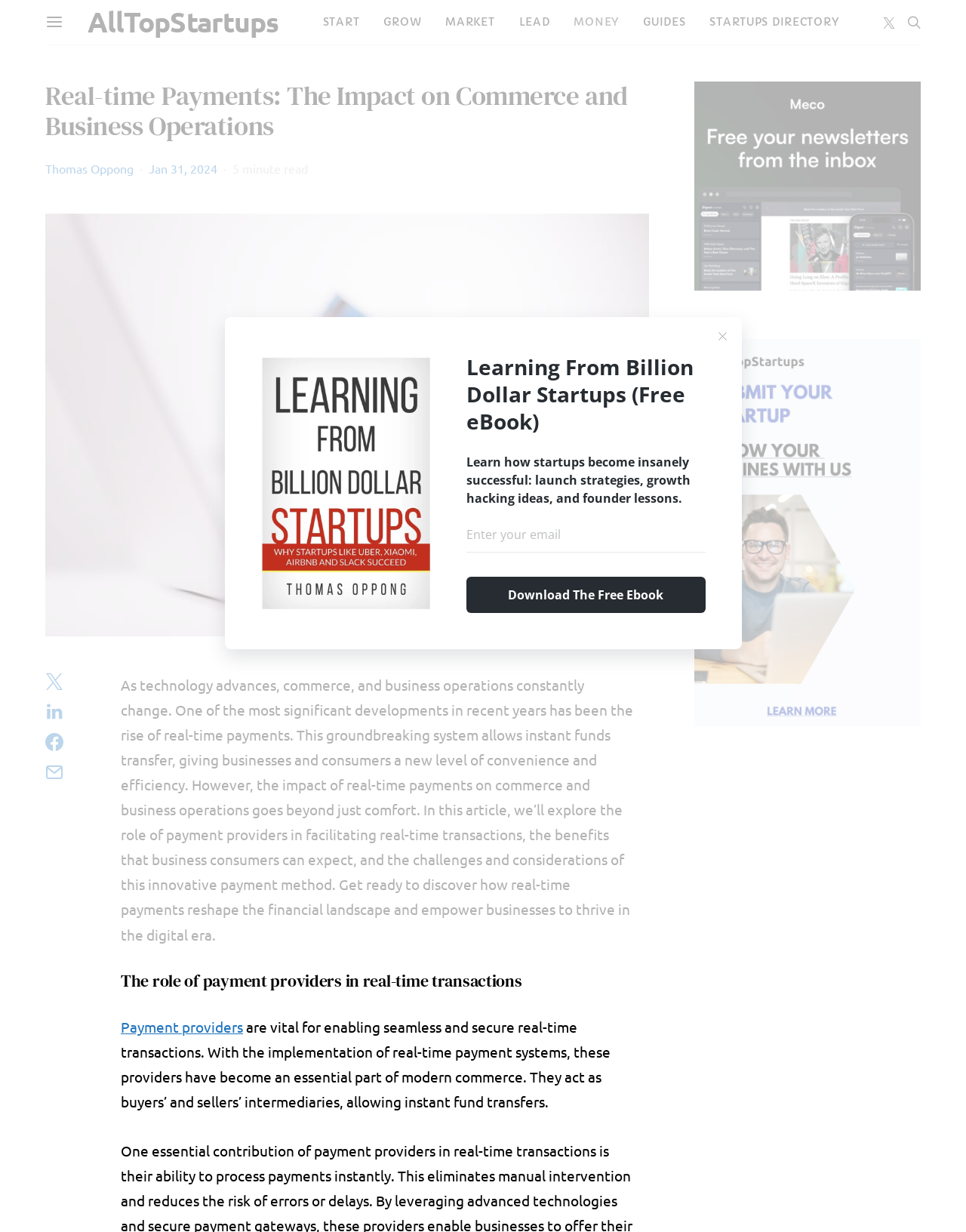Please extract the primary headline from the webpage.

Real-time Payments: The Impact on Commerce and Business Operations